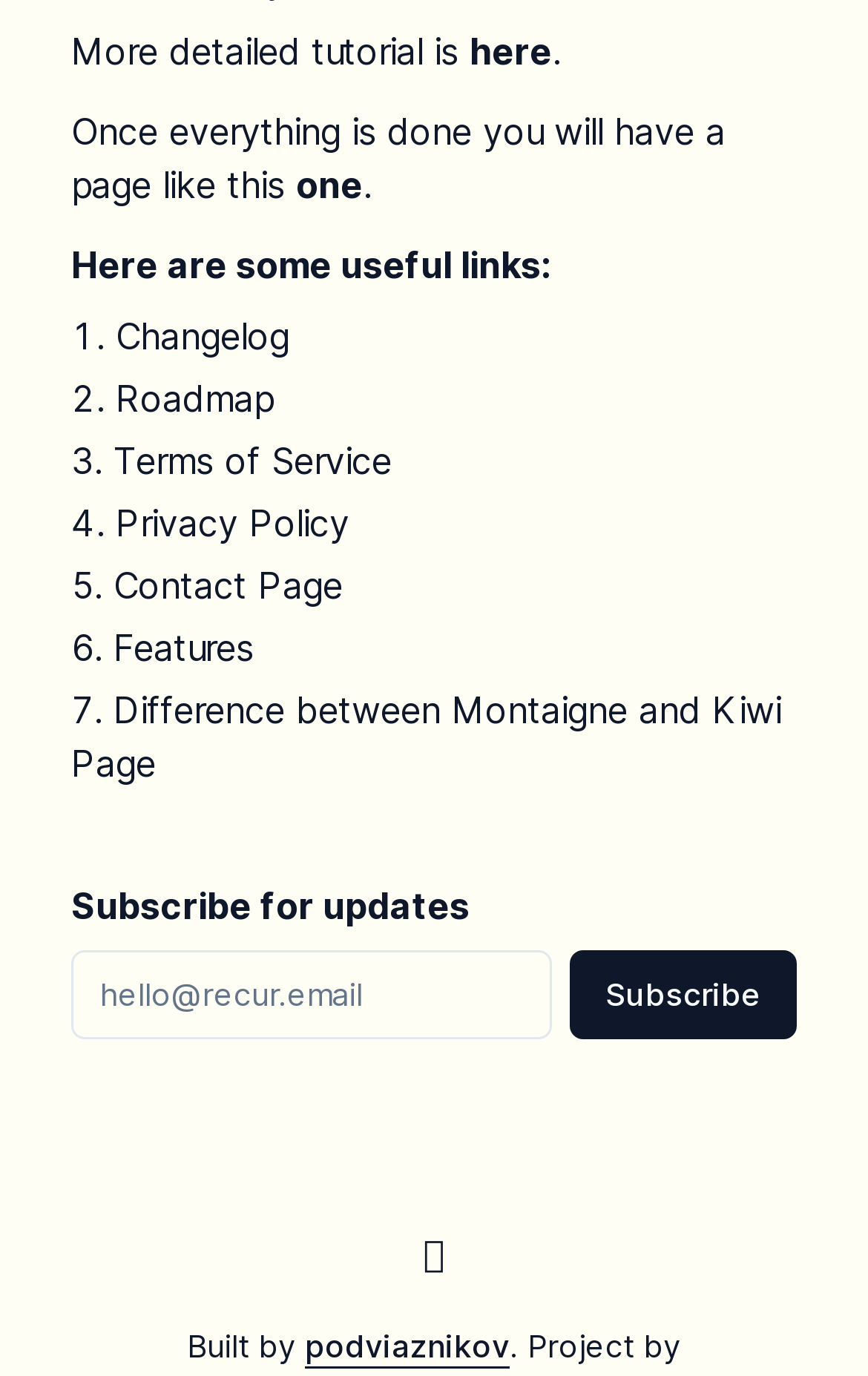Based on the element description Terms of Service, identify the bounding box coordinates for the UI element. The coordinates should be in the format (top-left x, top-left y, bottom-right x, bottom-right y) and within the 0 to 1 range.

[0.131, 0.318, 0.451, 0.351]